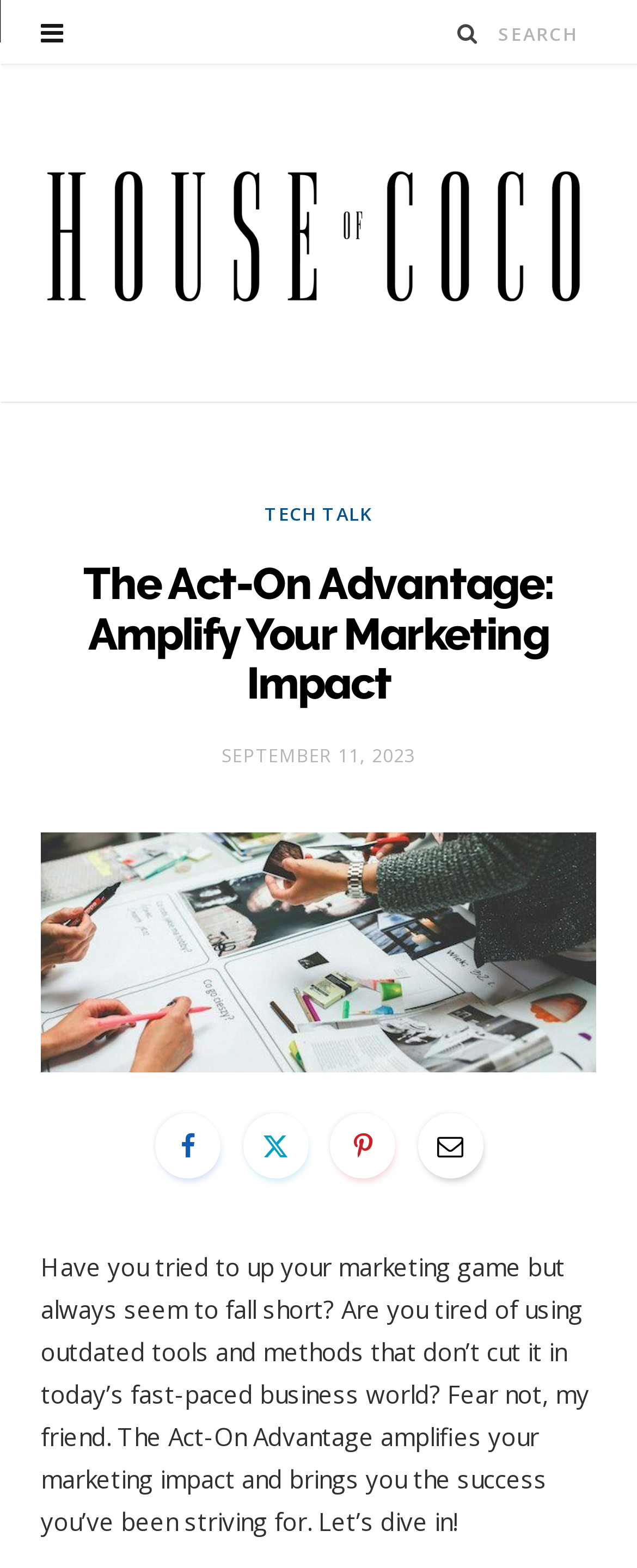Identify the bounding box coordinates for the region to click in order to carry out this instruction: "Click the Facebook icon". Provide the coordinates using four float numbers between 0 and 1, formatted as [left, top, right, bottom].

[0.244, 0.71, 0.347, 0.752]